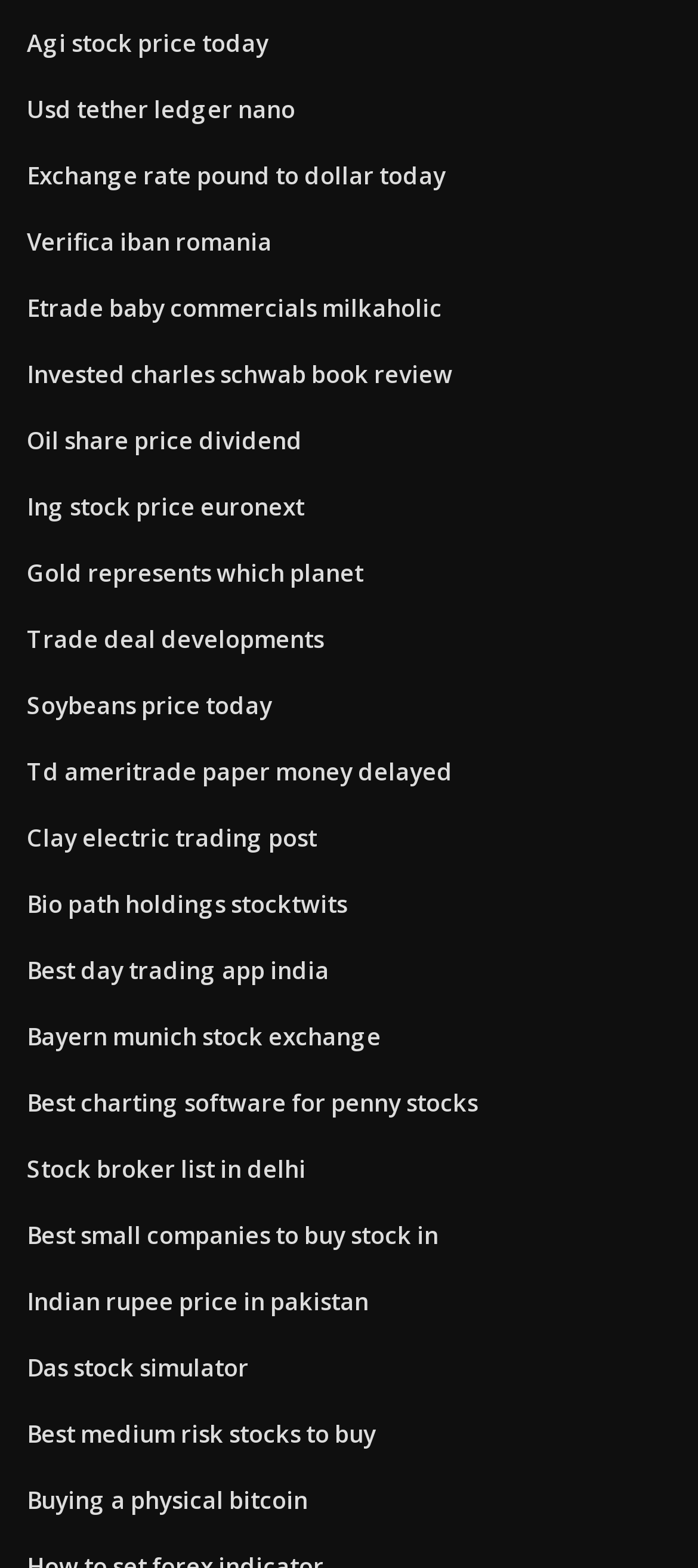Please find the bounding box coordinates of the element's region to be clicked to carry out this instruction: "Read the review of Charles Schwab's book Invested".

[0.038, 0.169, 0.646, 0.189]